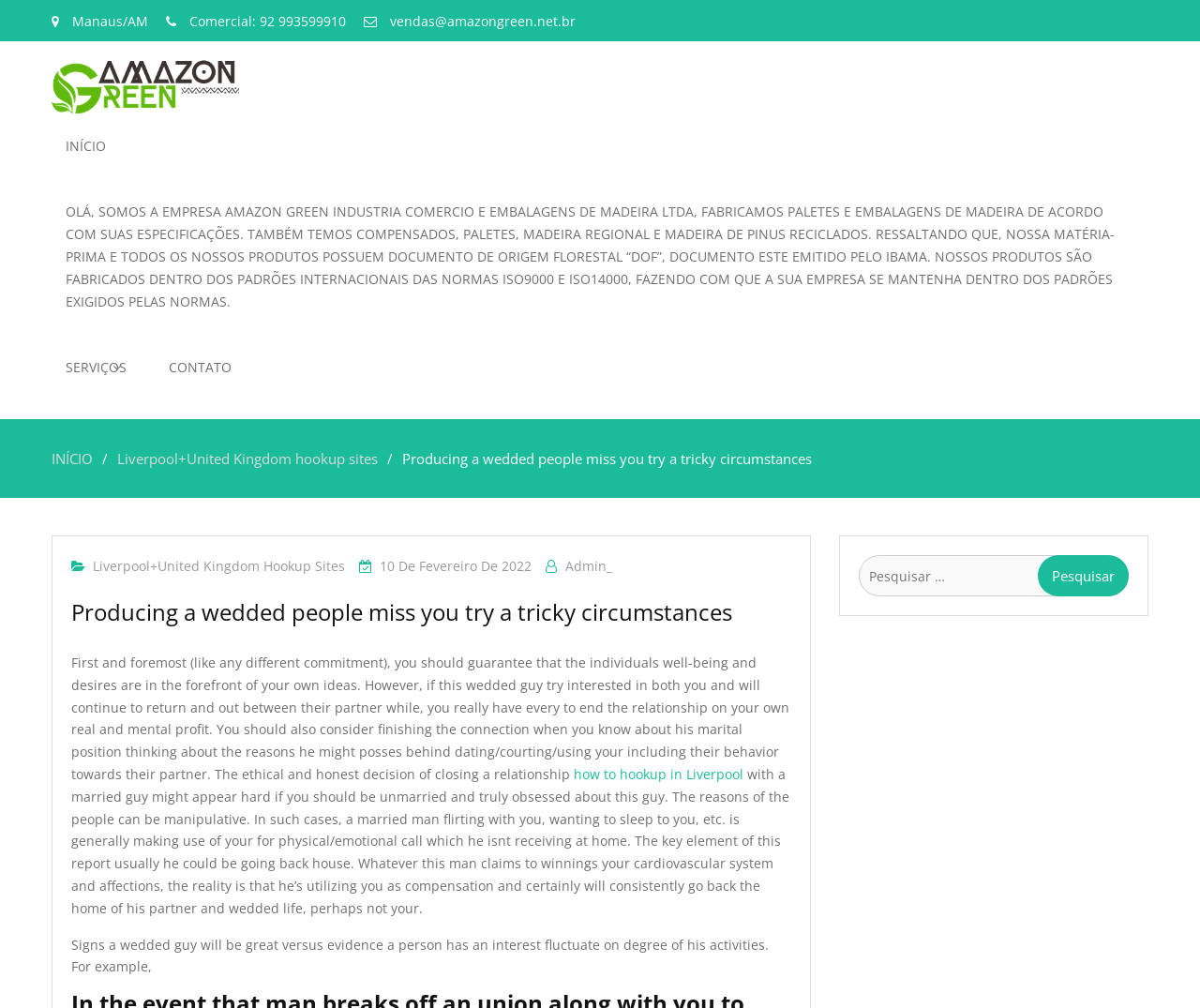Determine the bounding box for the described HTML element: "how to hookup in Liverpool". Ensure the coordinates are four float numbers between 0 and 1 in the format [left, top, right, bottom].

[0.478, 0.759, 0.62, 0.777]